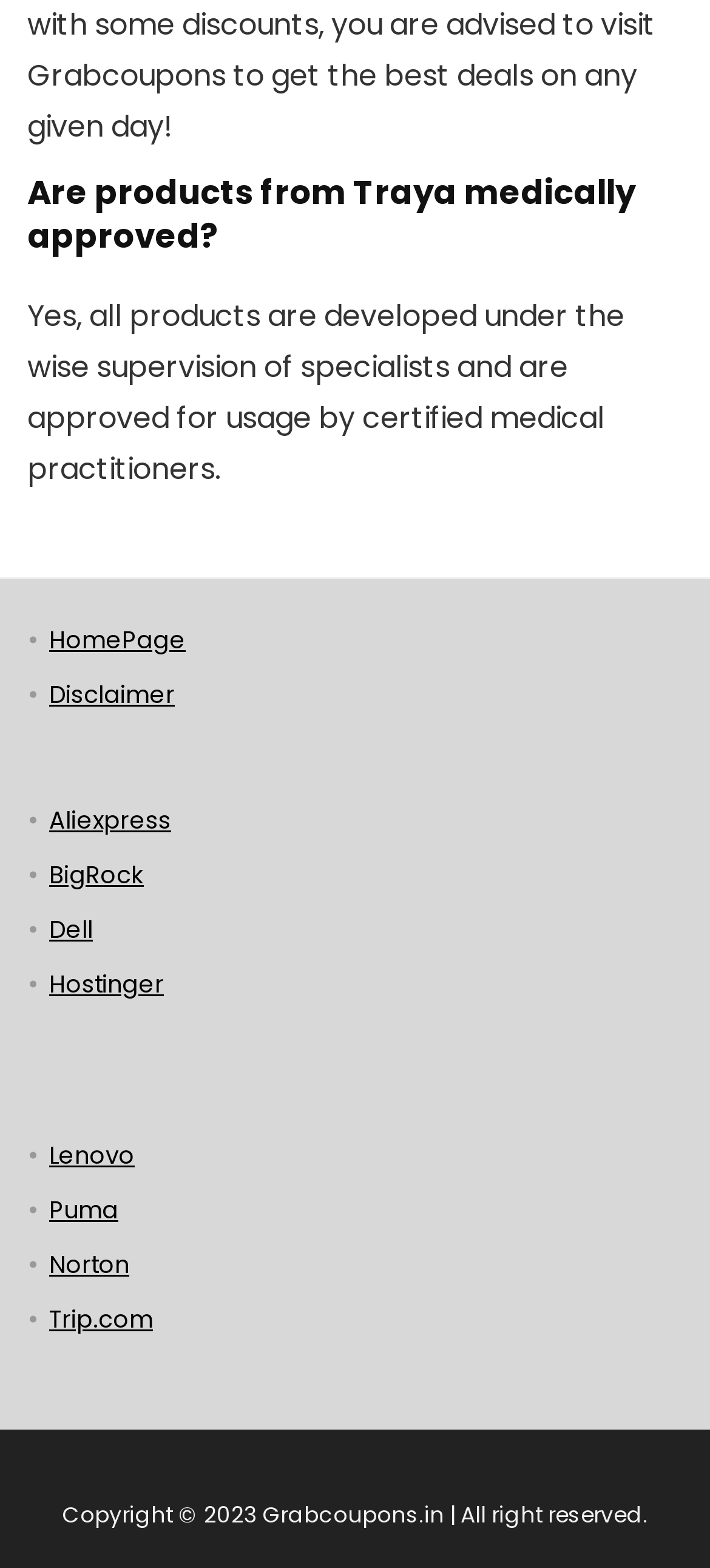Respond with a single word or phrase to the following question:
What is the purpose of the text under the heading?

To provide information